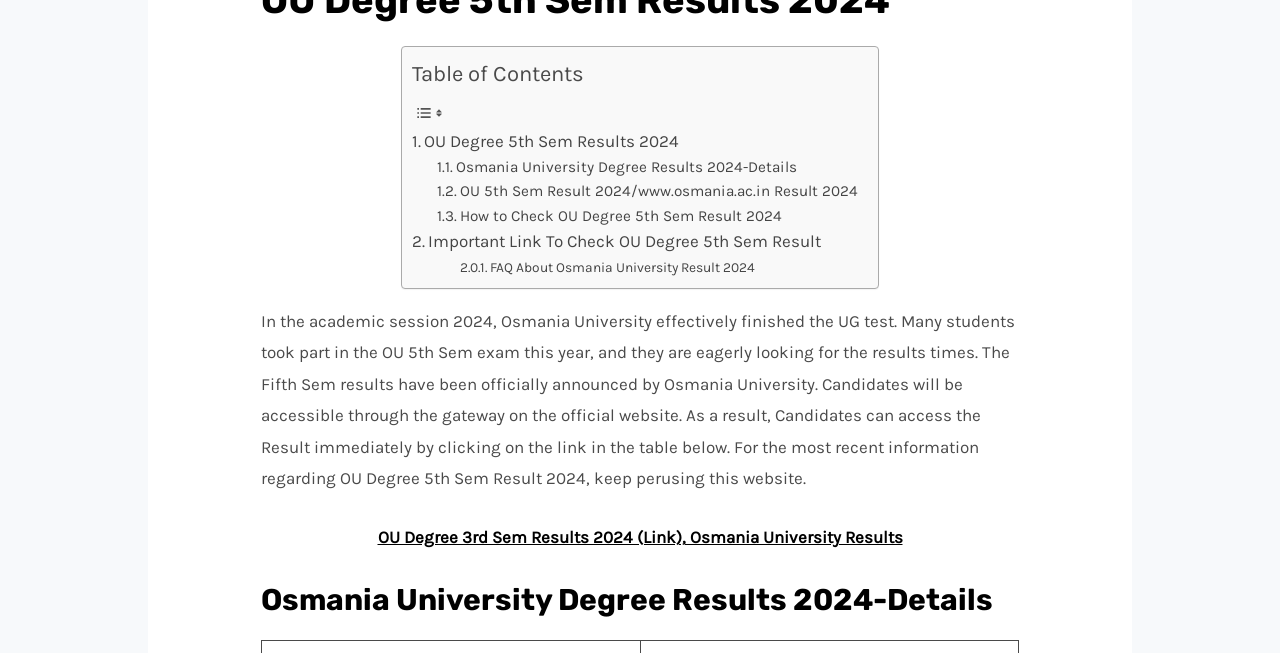Please give a short response to the question using one word or a phrase:
How can candidates access the results?

Through the official website